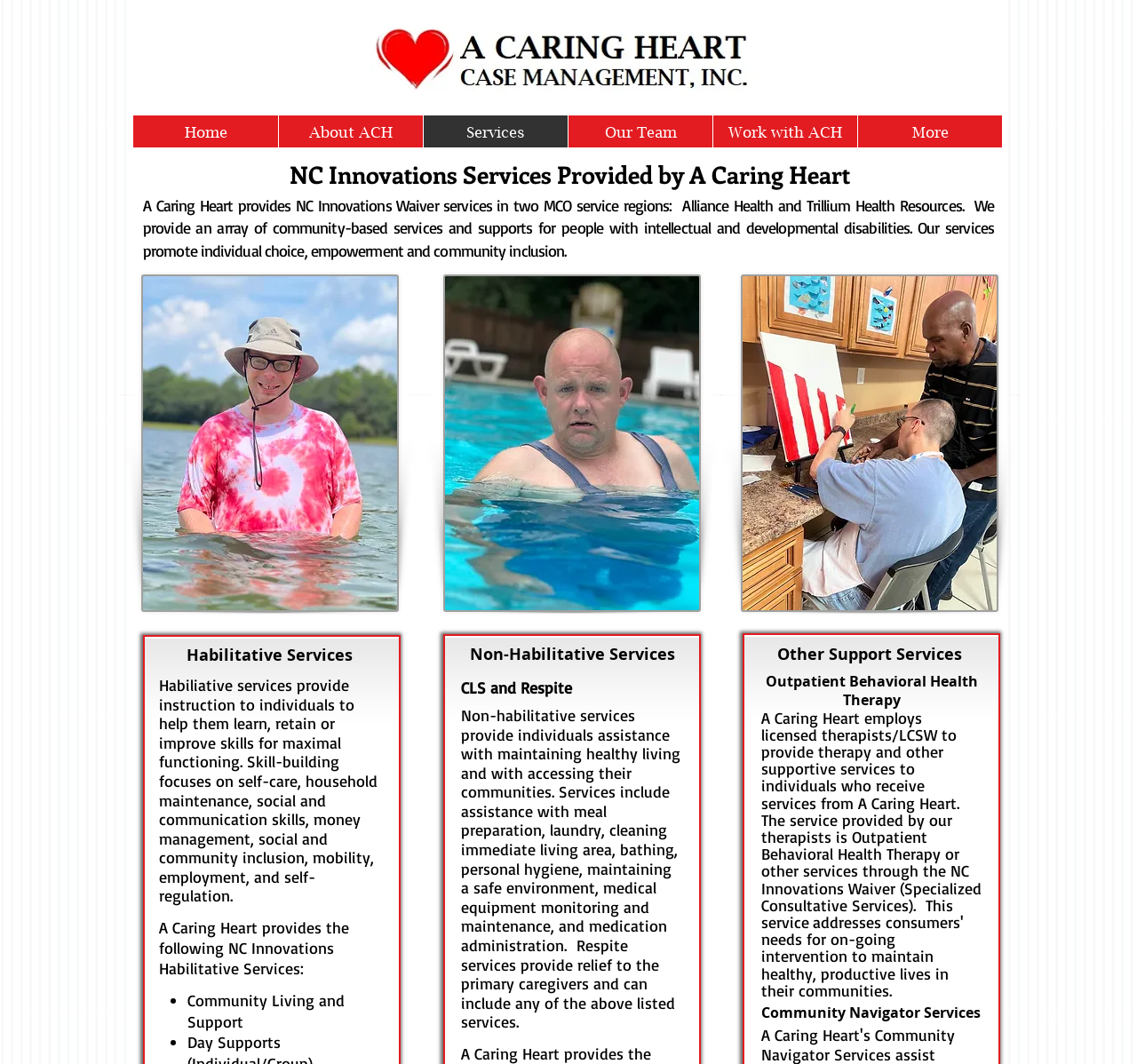What is the purpose of Respite services?
Look at the image and respond with a one-word or short phrase answer.

Relief to primary caregivers